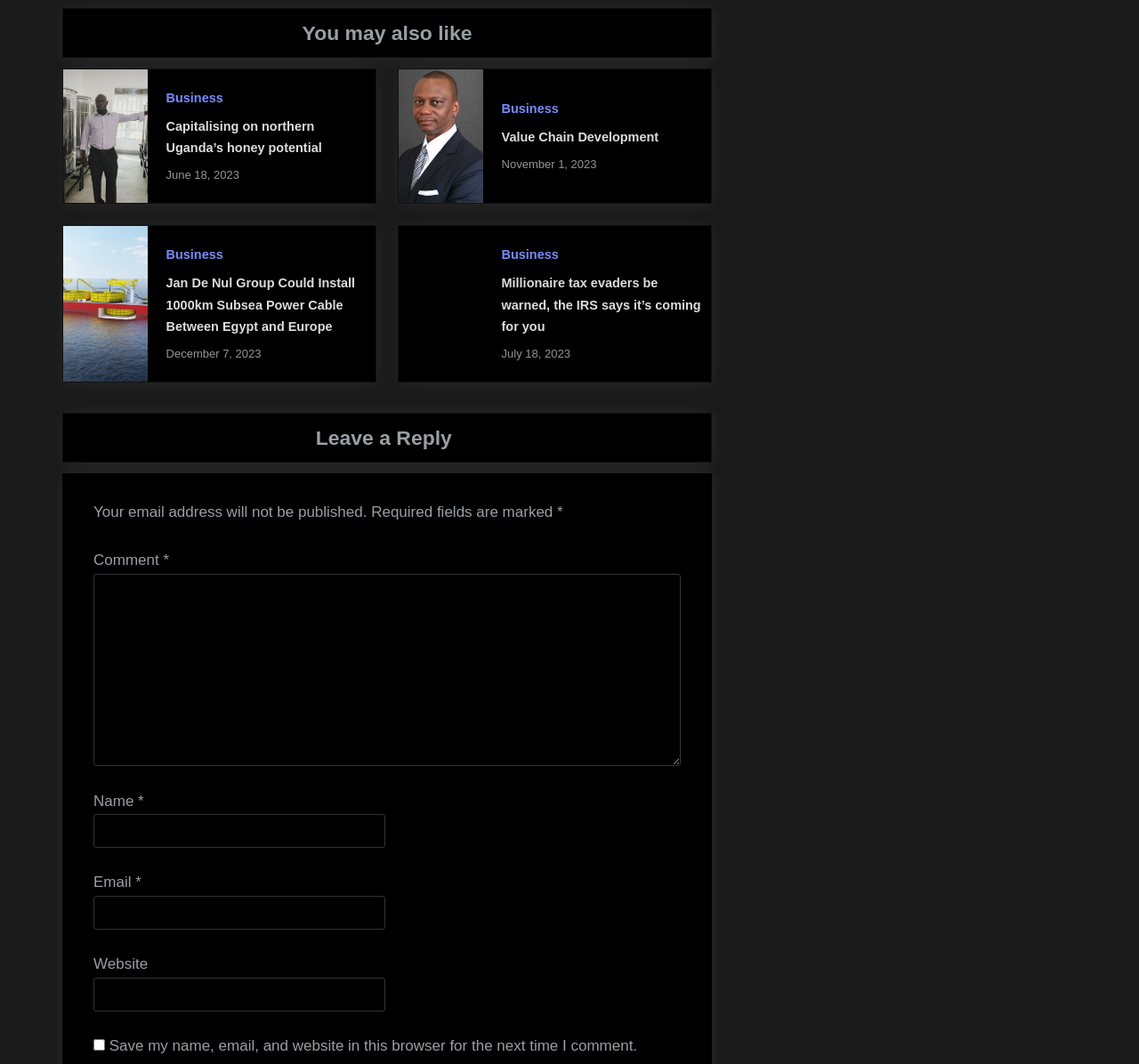Using the webpage screenshot and the element description News and Events Posts, determine the bounding box coordinates. Specify the coordinates in the format (top-left x, top-left y, bottom-right x, bottom-right y) with values ranging from 0 to 1.

None